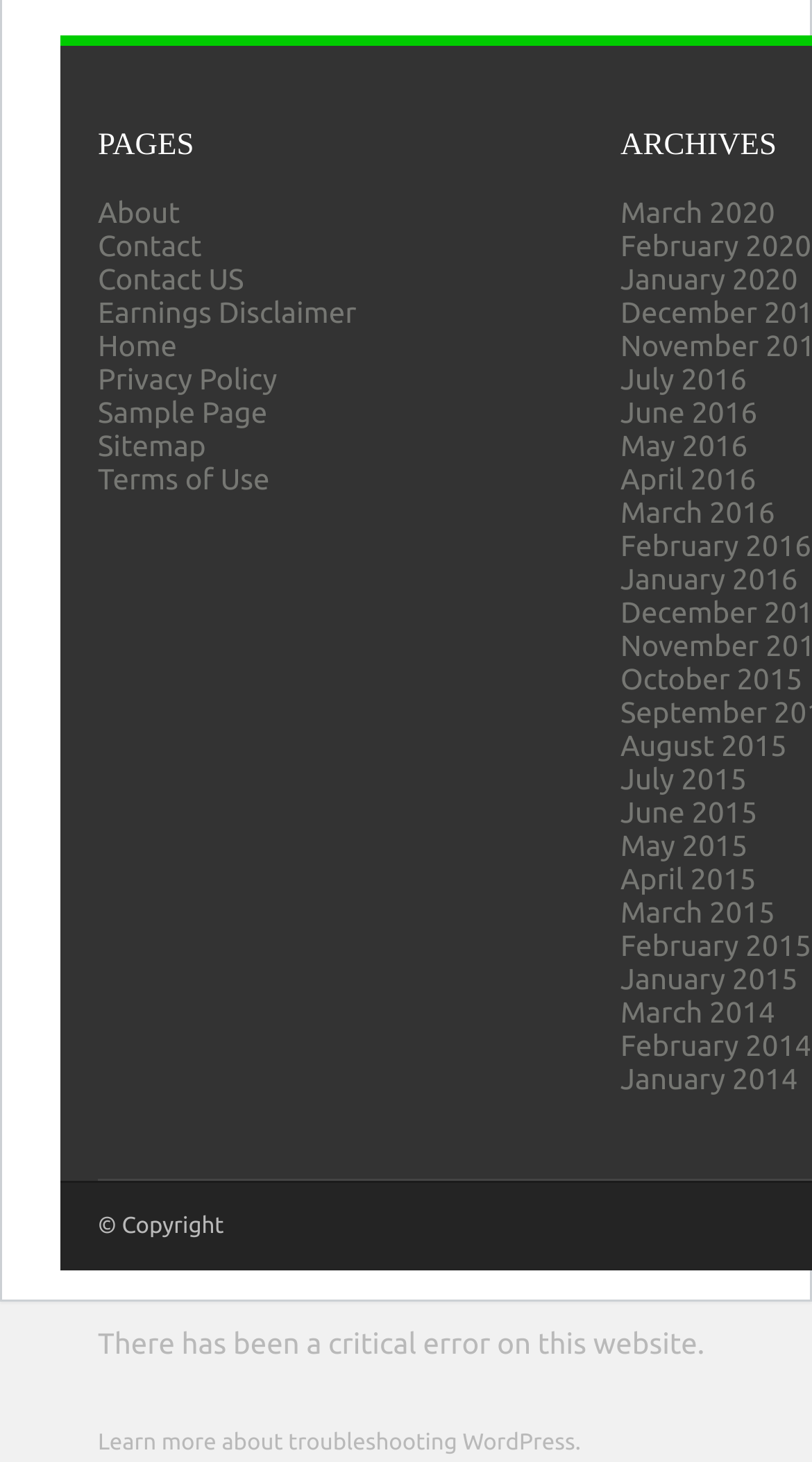Given the element description "Home" in the screenshot, predict the bounding box coordinates of that UI element.

[0.121, 0.225, 0.218, 0.248]